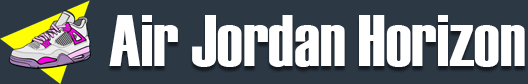Reply to the question with a brief word or phrase: What colors are featured in the design?

Purple, yellow, and black